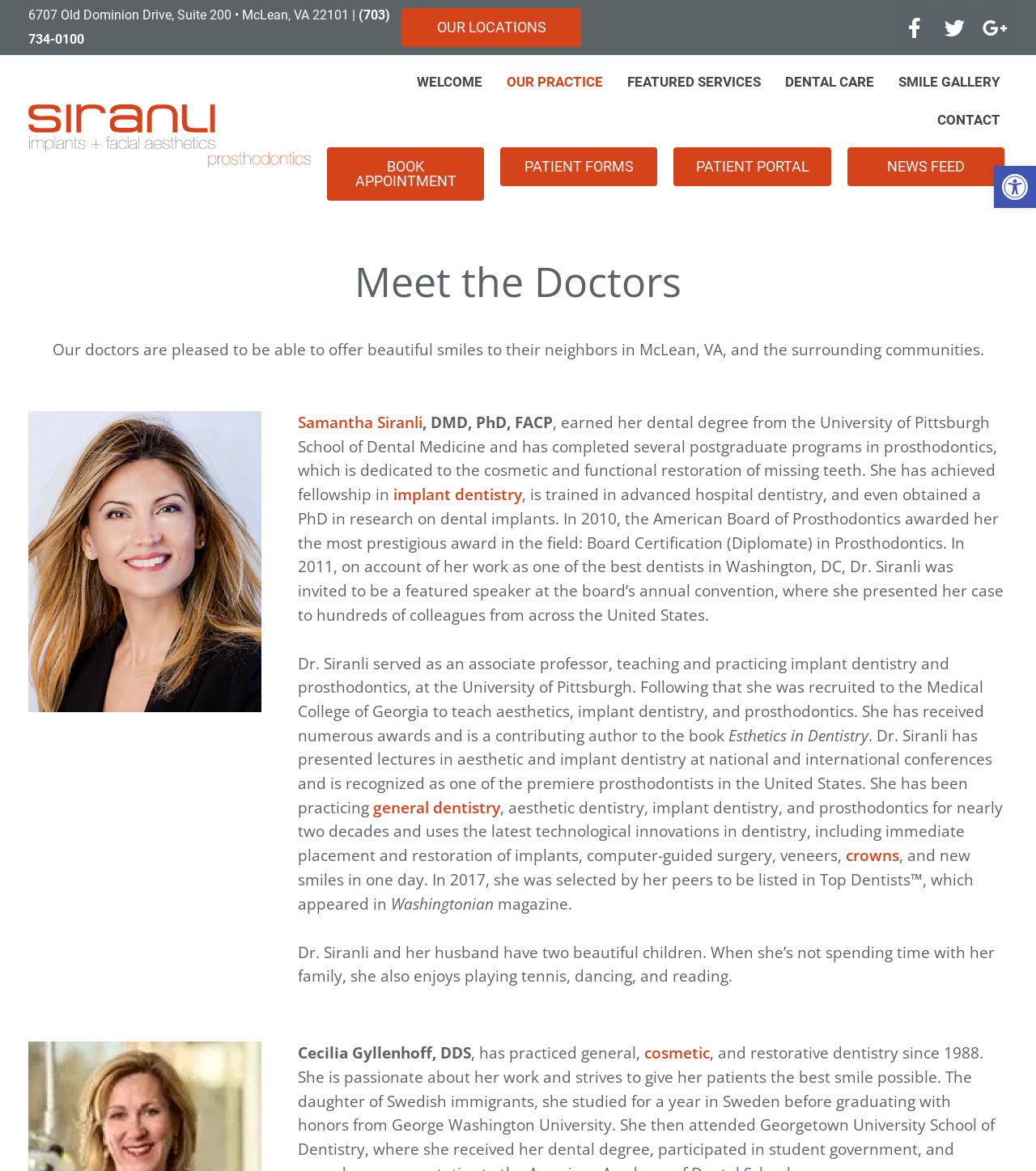Use one word or a short phrase to answer the question provided: 
What is the address of Siranli Dental?

6707 Old Dominion Drive, Suite 200 • McLean, VA 22101